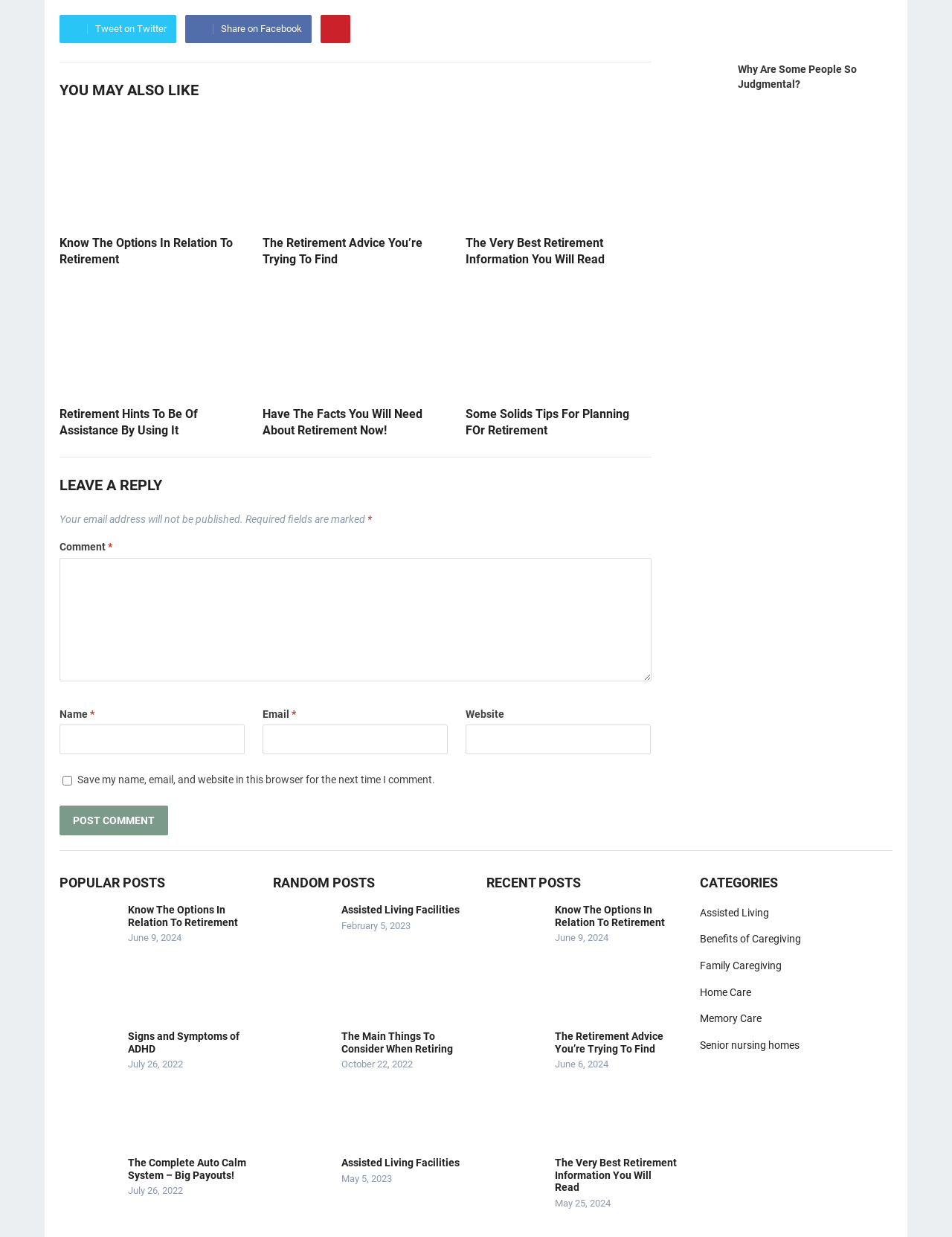Determine the coordinates of the bounding box that should be clicked to complete the instruction: "Leave a reply". The coordinates should be represented by four float numbers between 0 and 1: [left, top, right, bottom].

[0.062, 0.385, 0.684, 0.4]